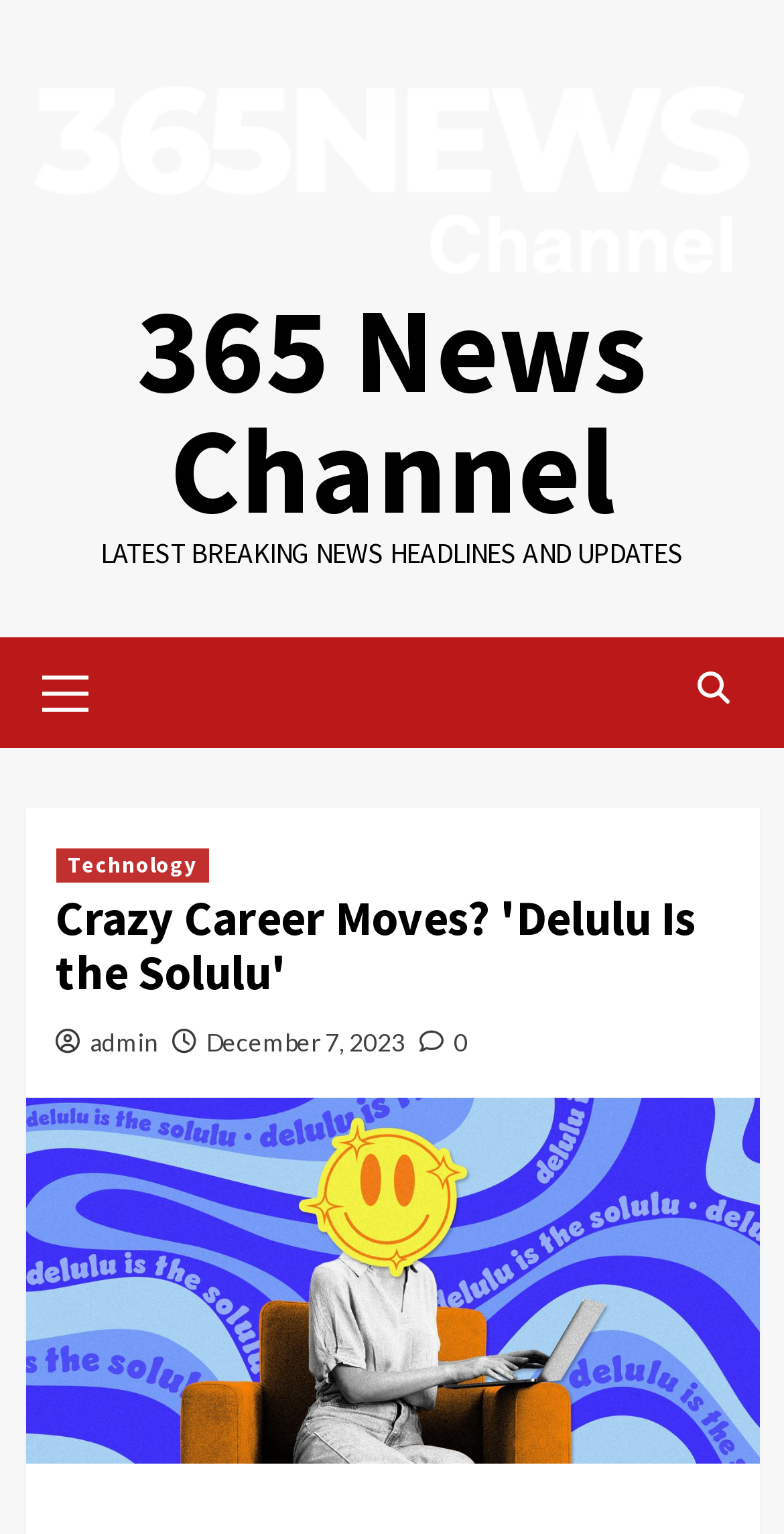Please provide the bounding box coordinates for the element that needs to be clicked to perform the following instruction: "Call 202-325-8000". The coordinates should be given as four float numbers between 0 and 1, i.e., [left, top, right, bottom].

None